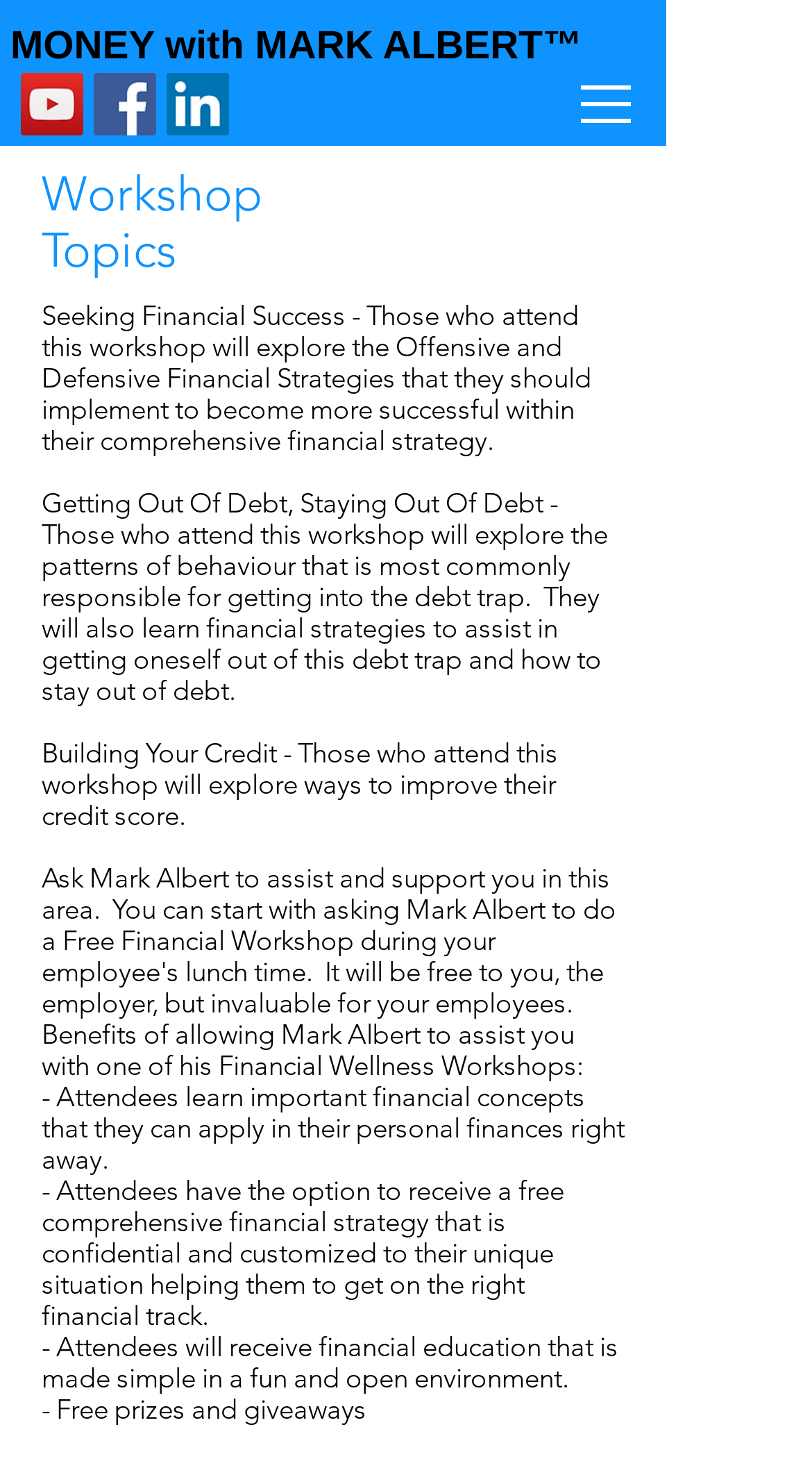Give a short answer using one word or phrase for the question:
Are there any prizes or giveaways?

Yes